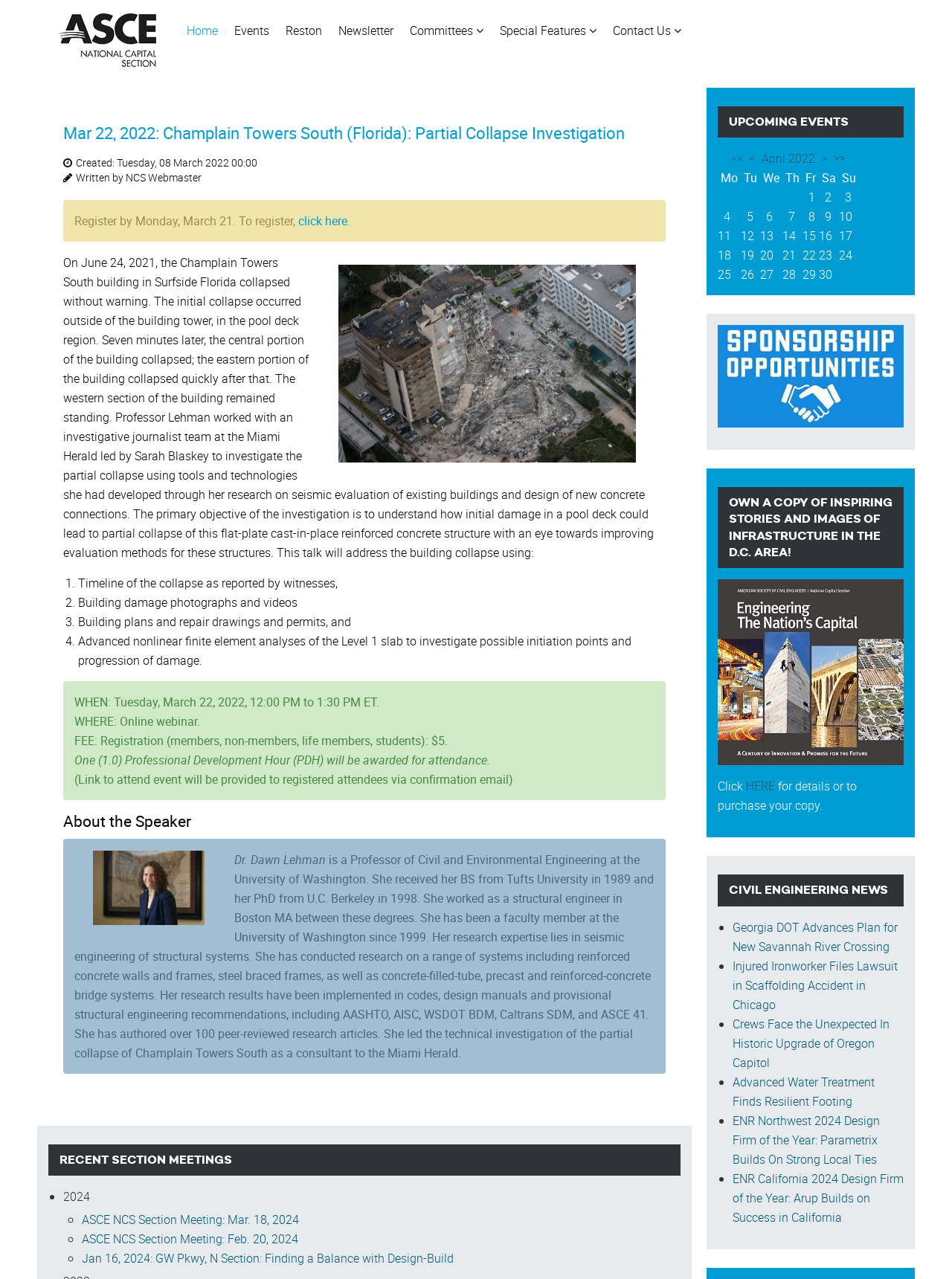Please locate the bounding box coordinates of the element that needs to be clicked to achieve the following instruction: "learn about the speaker". The coordinates should be four float numbers between 0 and 1, i.e., [left, top, right, bottom].

[0.066, 0.634, 0.699, 0.65]